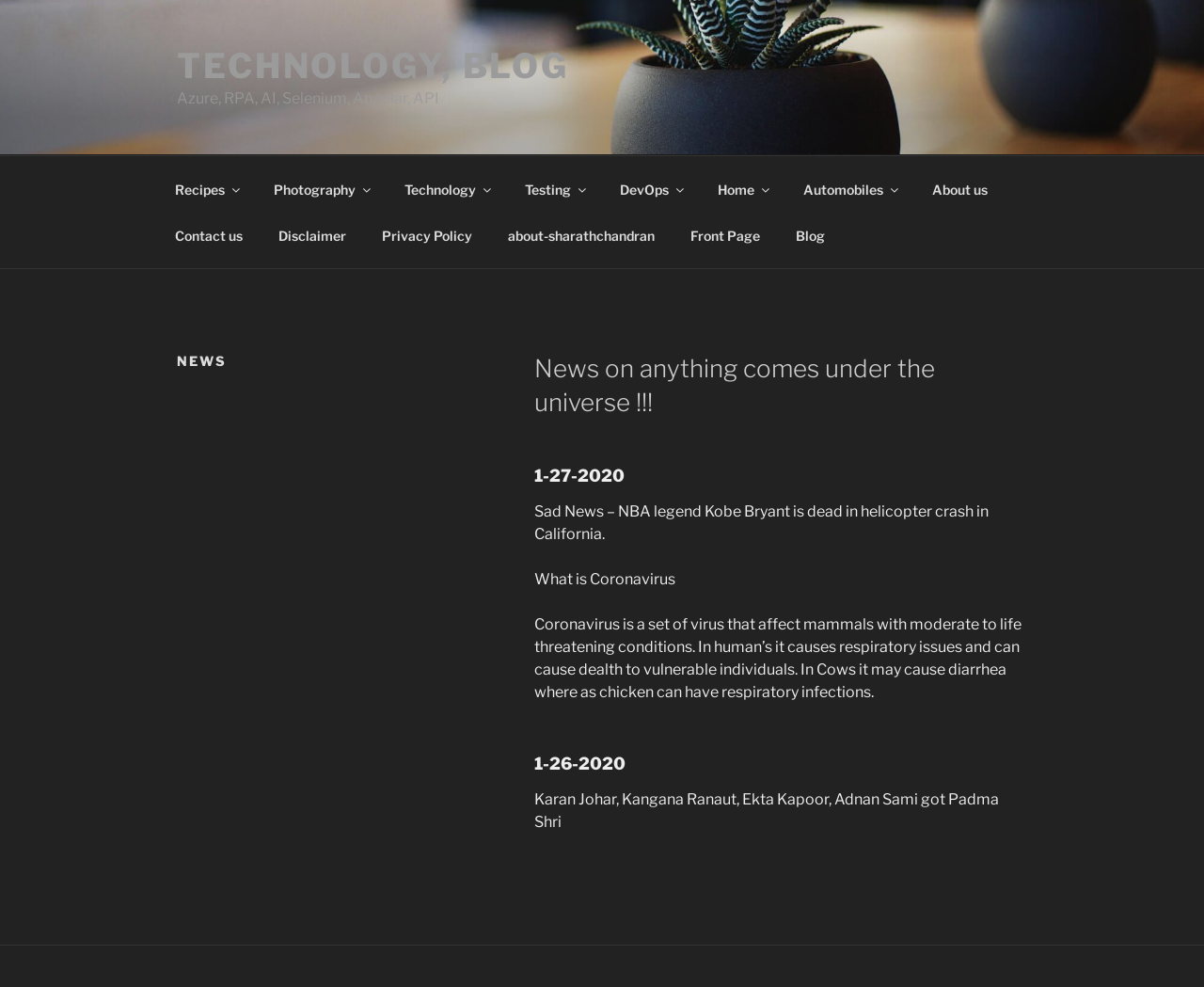Please reply to the following question with a single word or a short phrase:
What is the date of the news about Kobe Bryant's death?

1-27-2020